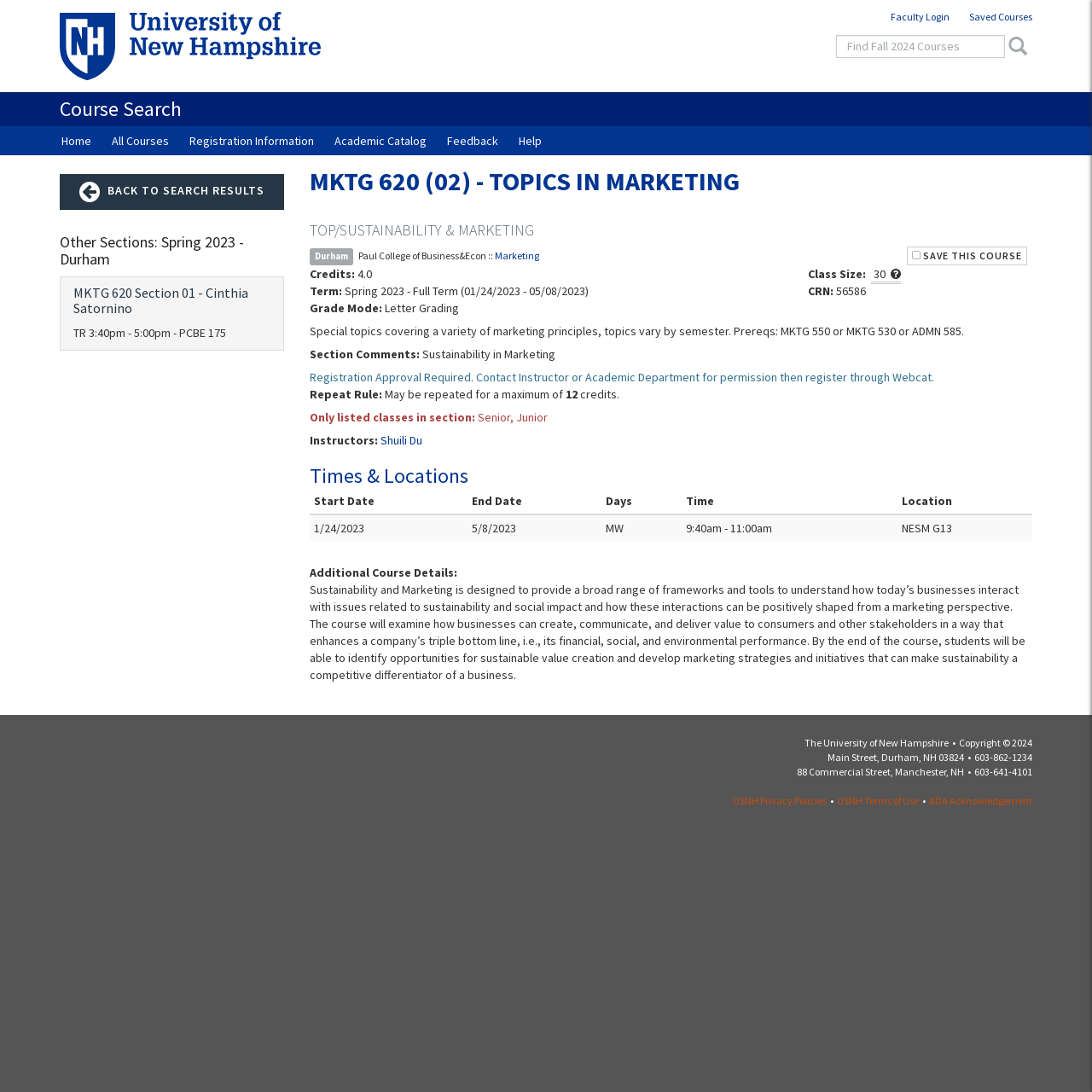Please find the bounding box coordinates of the clickable region needed to complete the following instruction: "View course details". The bounding box coordinates must consist of four float numbers between 0 and 1, i.e., [left, top, right, bottom].

[0.283, 0.153, 0.945, 0.186]